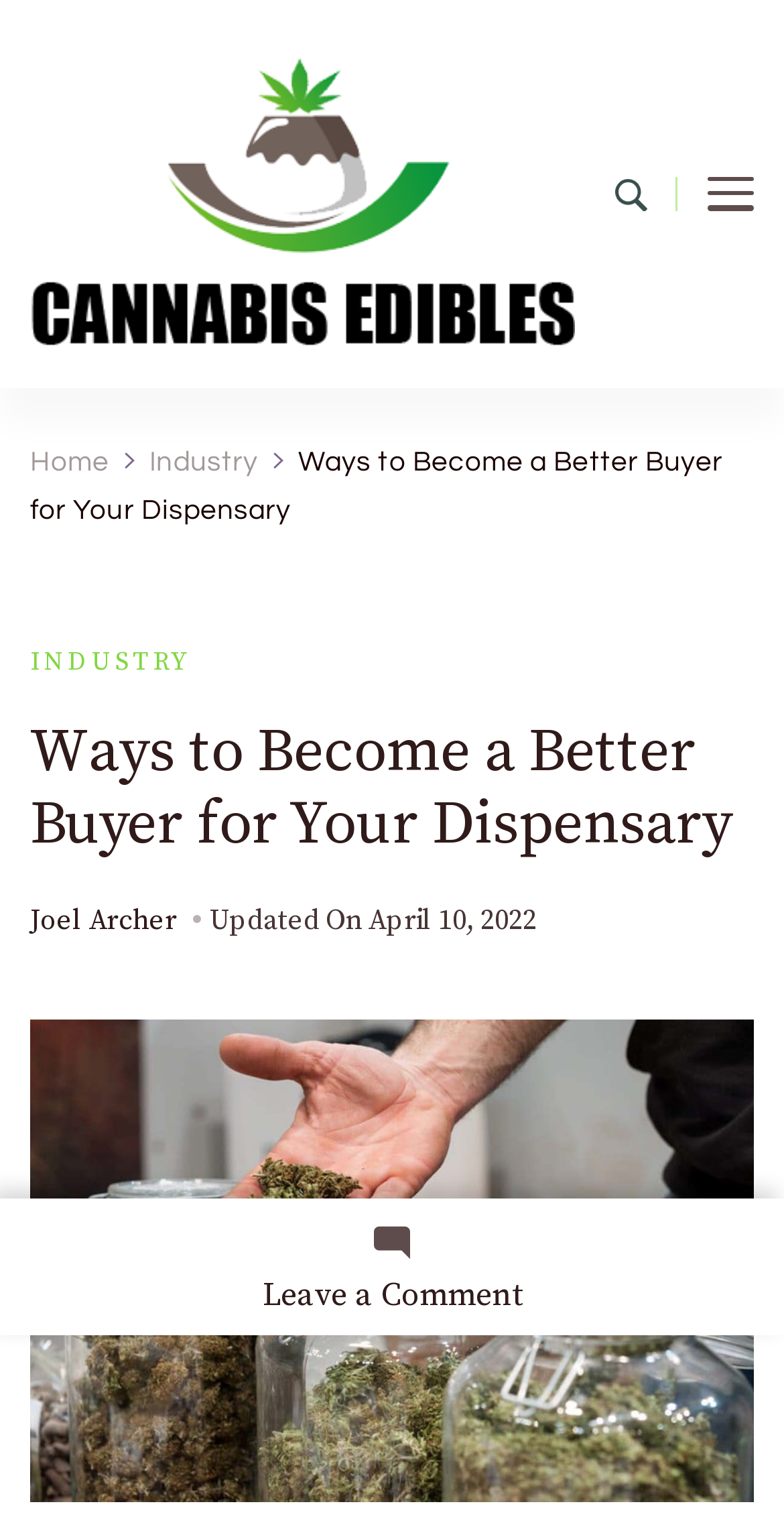Please locate the bounding box coordinates of the element that should be clicked to complete the given instruction: "Click the 'Home' link".

[0.038, 0.291, 0.14, 0.31]